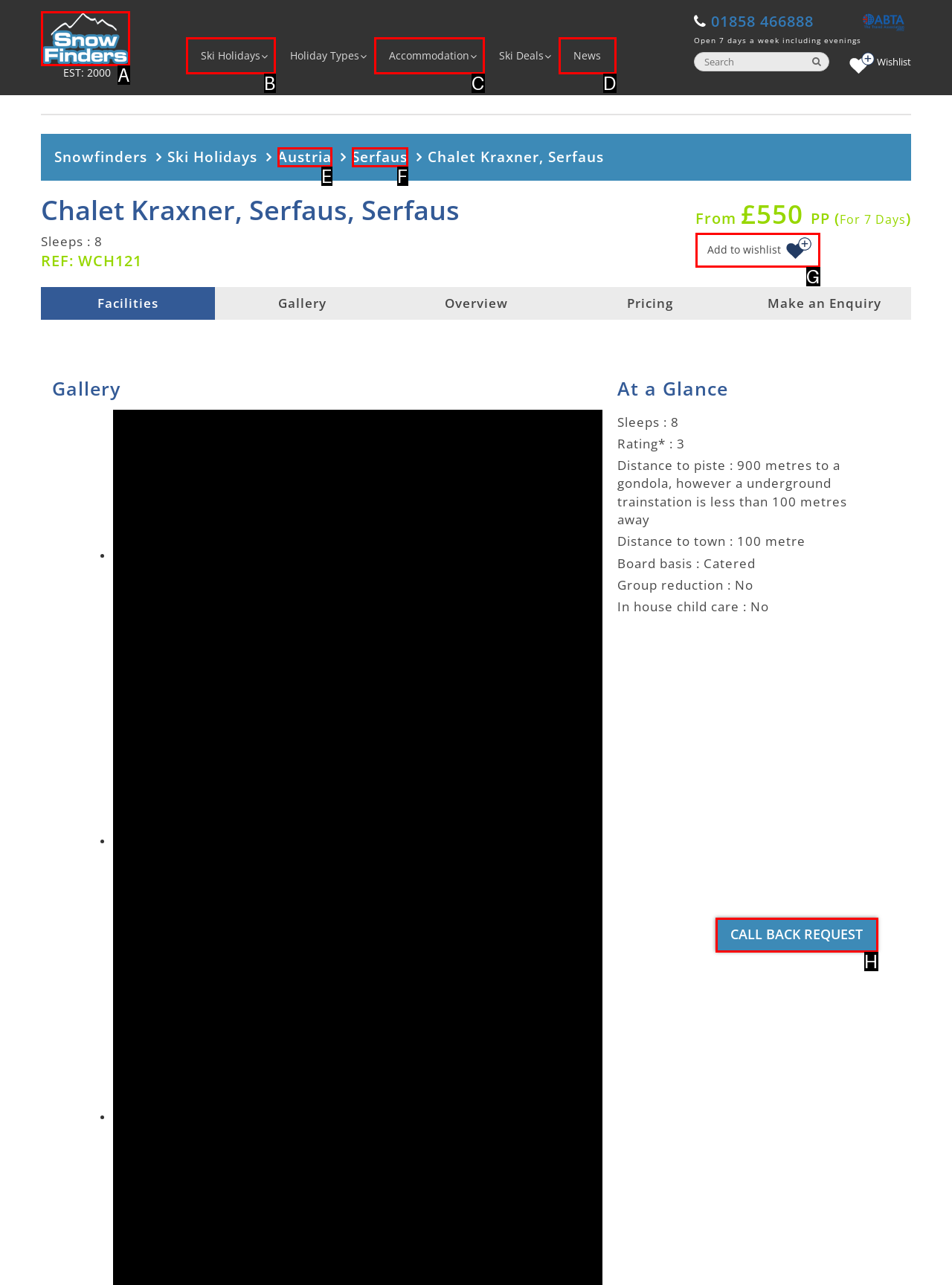Given the description: parent_node: EST: 2000
Identify the letter of the matching UI element from the options.

A